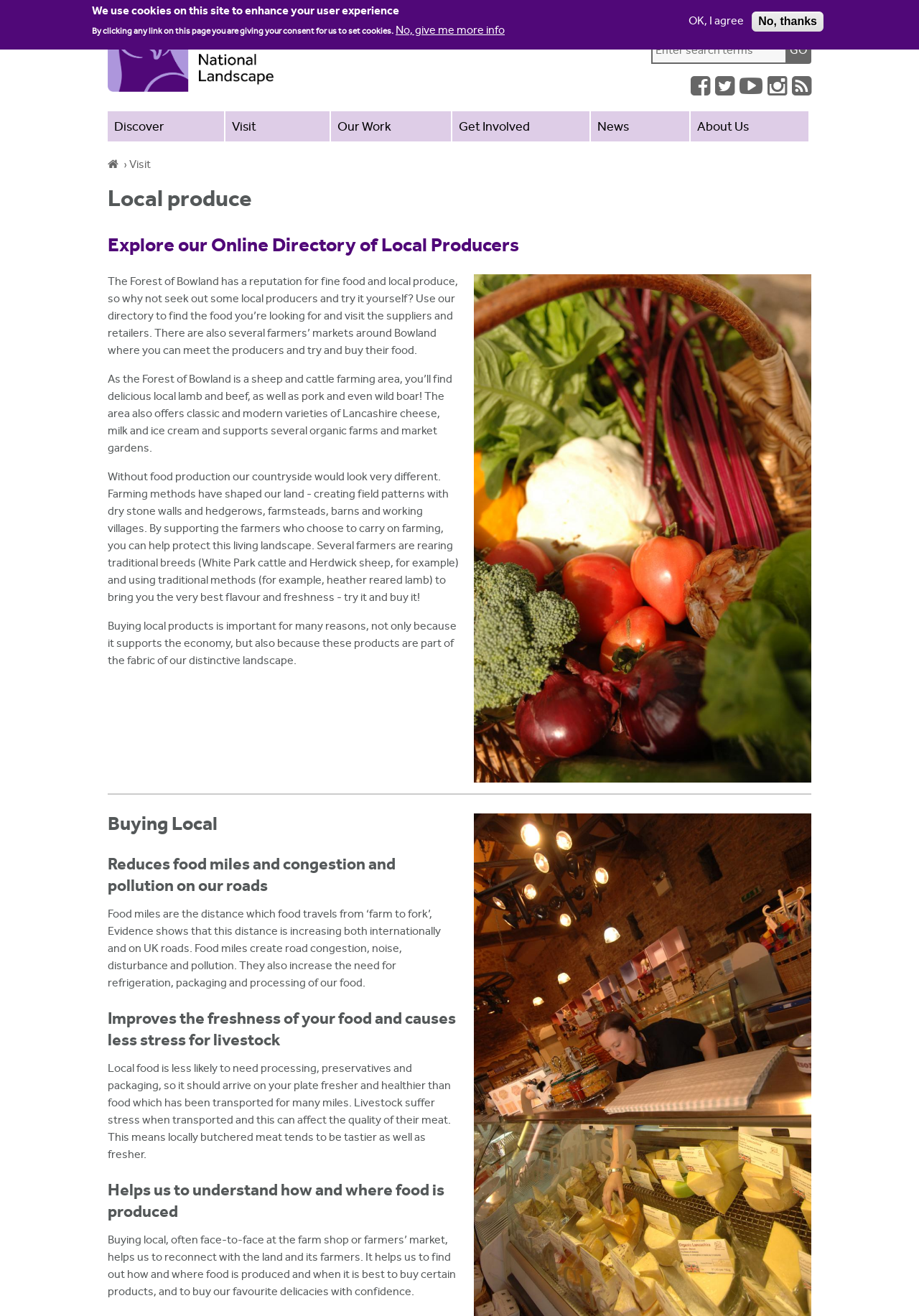What is the benefit of local food in terms of freshness?
Please answer the question with a single word or phrase, referencing the image.

less processing, preservatives, packaging